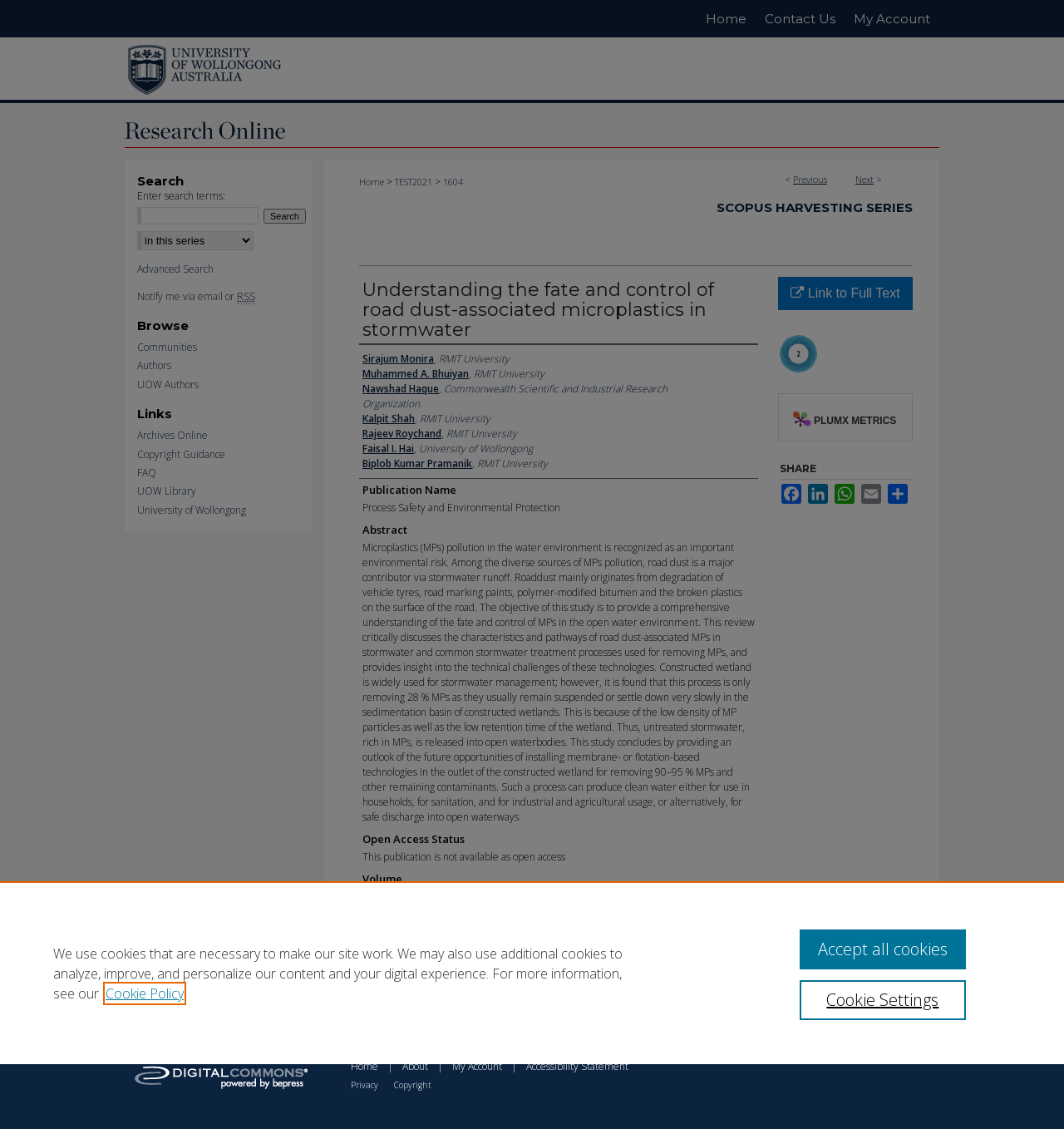Given the element description: "Advanced Search", predict the bounding box coordinates of the UI element it refers to, using four float numbers between 0 and 1, i.e., [left, top, right, bottom].

[0.129, 0.232, 0.201, 0.244]